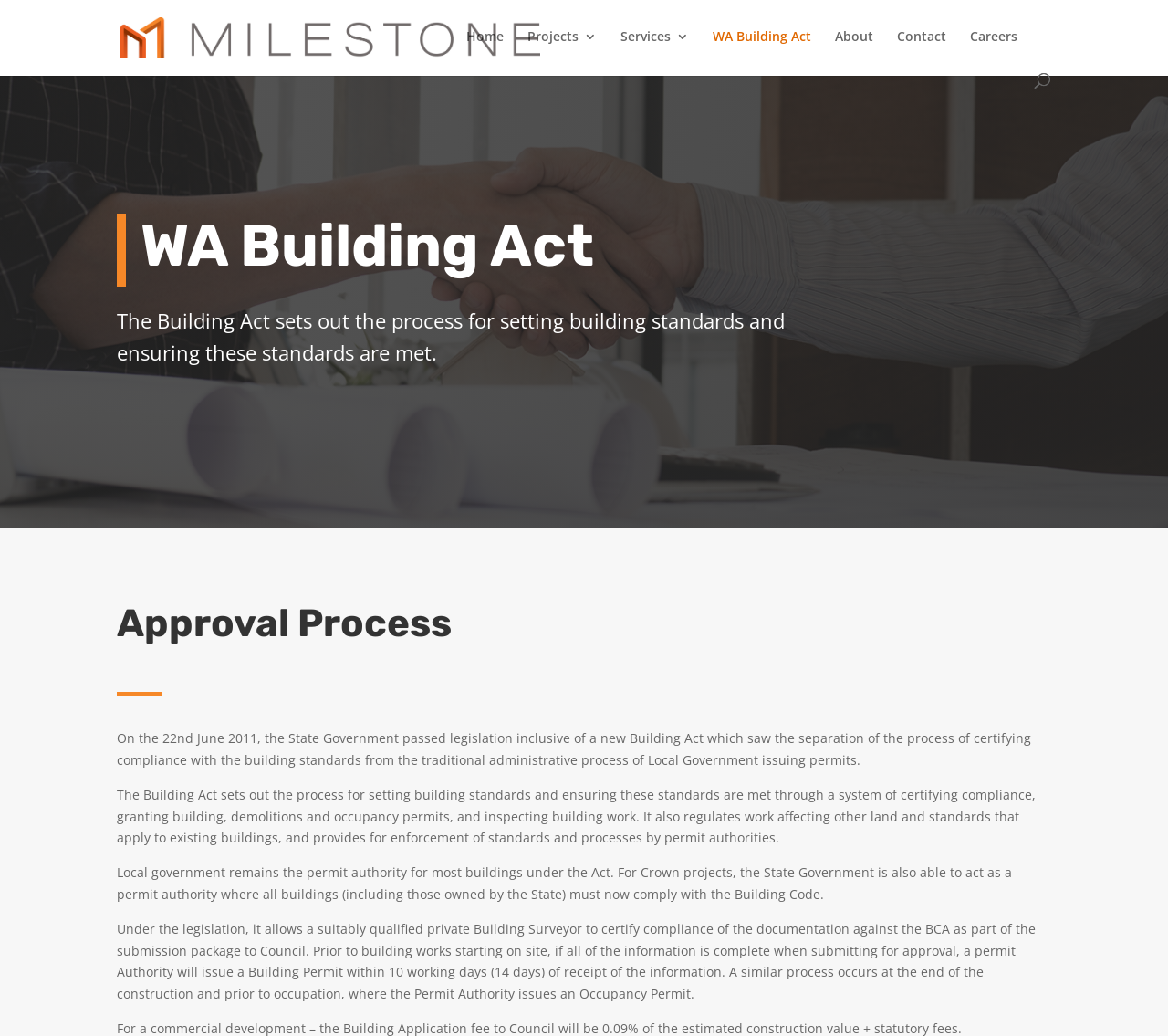Generate the text content of the main heading of the webpage.

WA Building Act